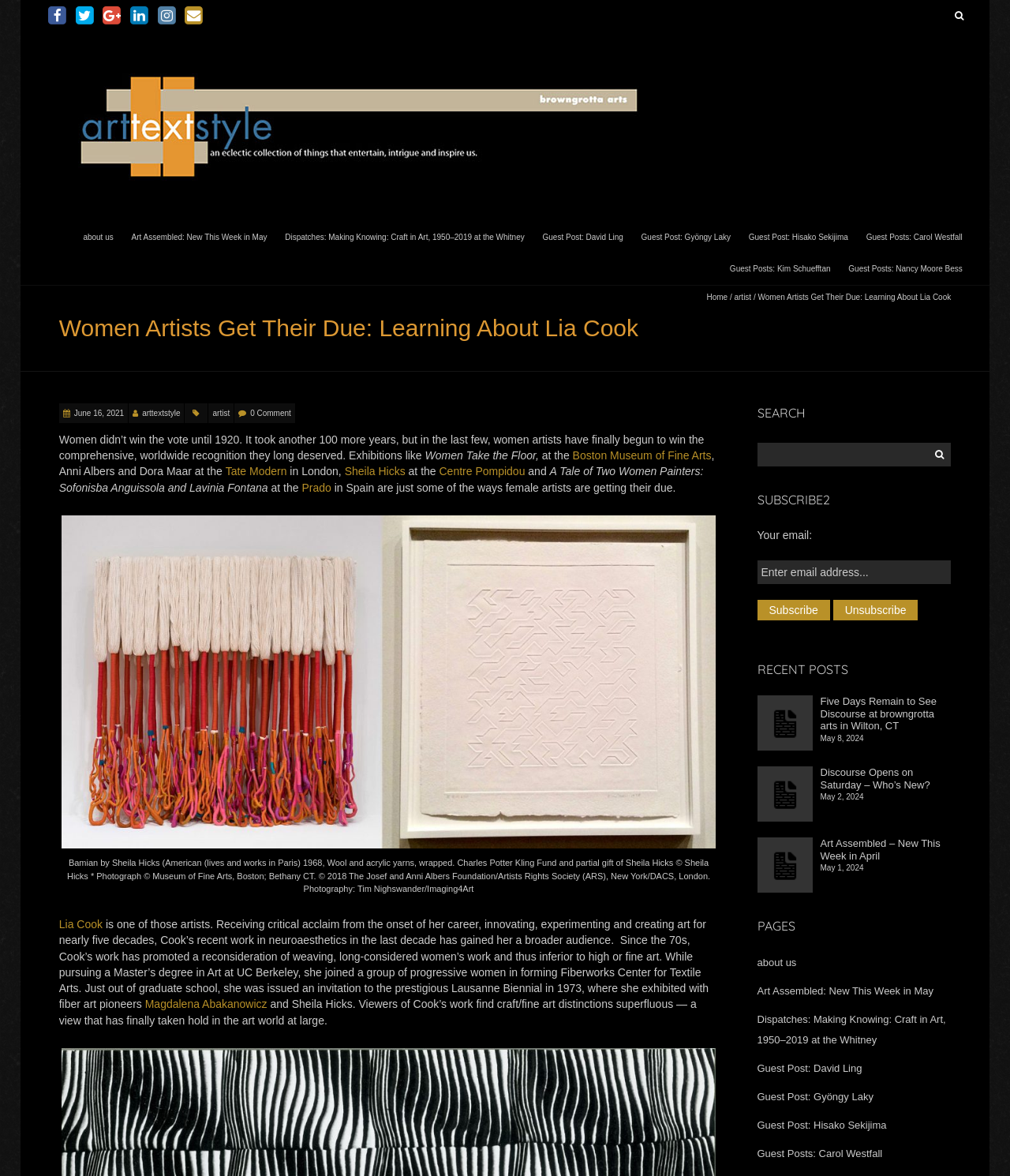What is the name of the fiber art pioneer mentioned in the article?
Use the information from the image to give a detailed answer to the question.

The article mentions the name 'Magdalena Abakanowicz' as one of the fiber art pioneers who exhibited with Lia Cook at the Lausanne Biennial in 1973.